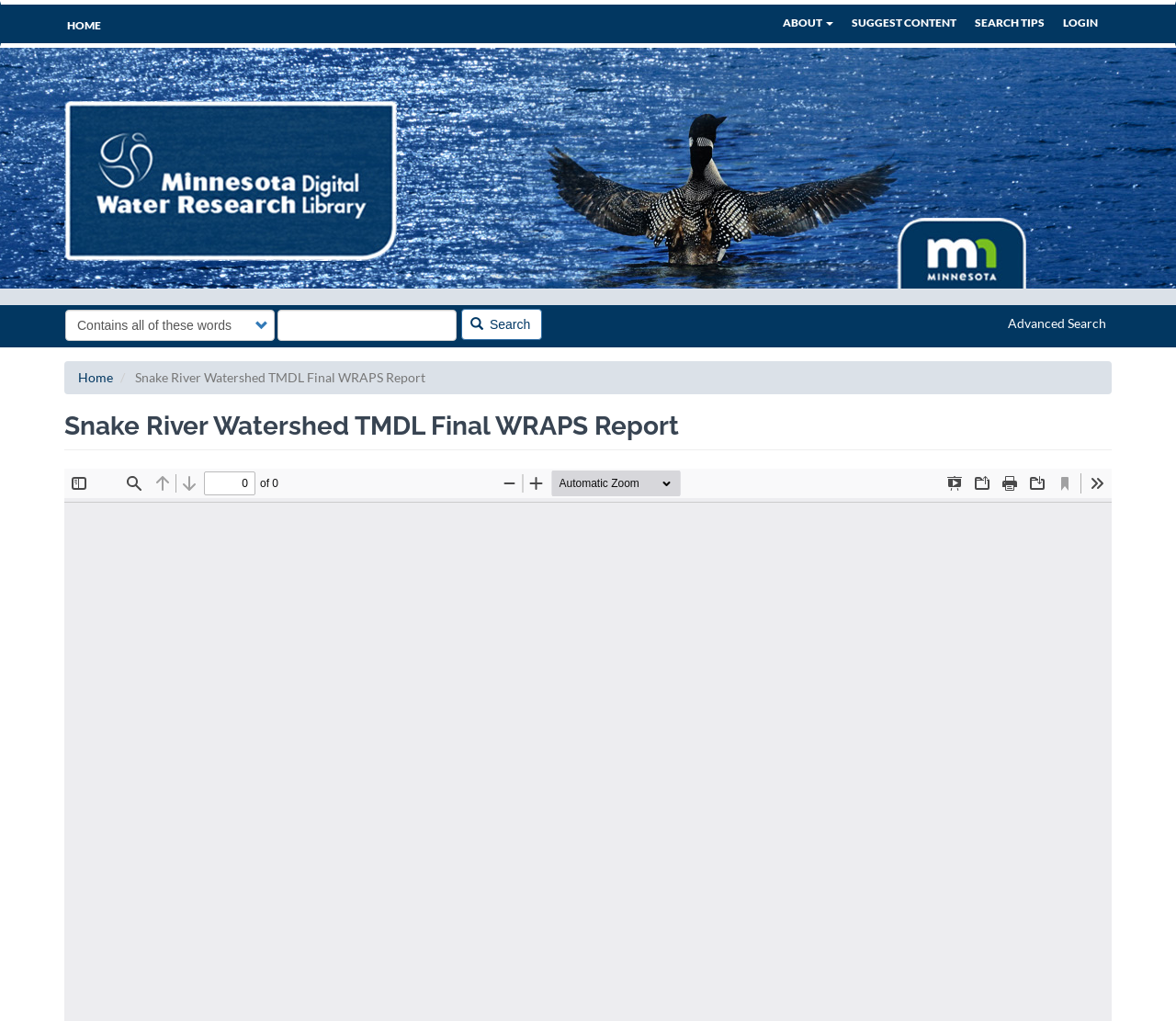What is the main navigation section?
Examine the image and give a concise answer in one word or a short phrase.

MAIN NAVIGATION